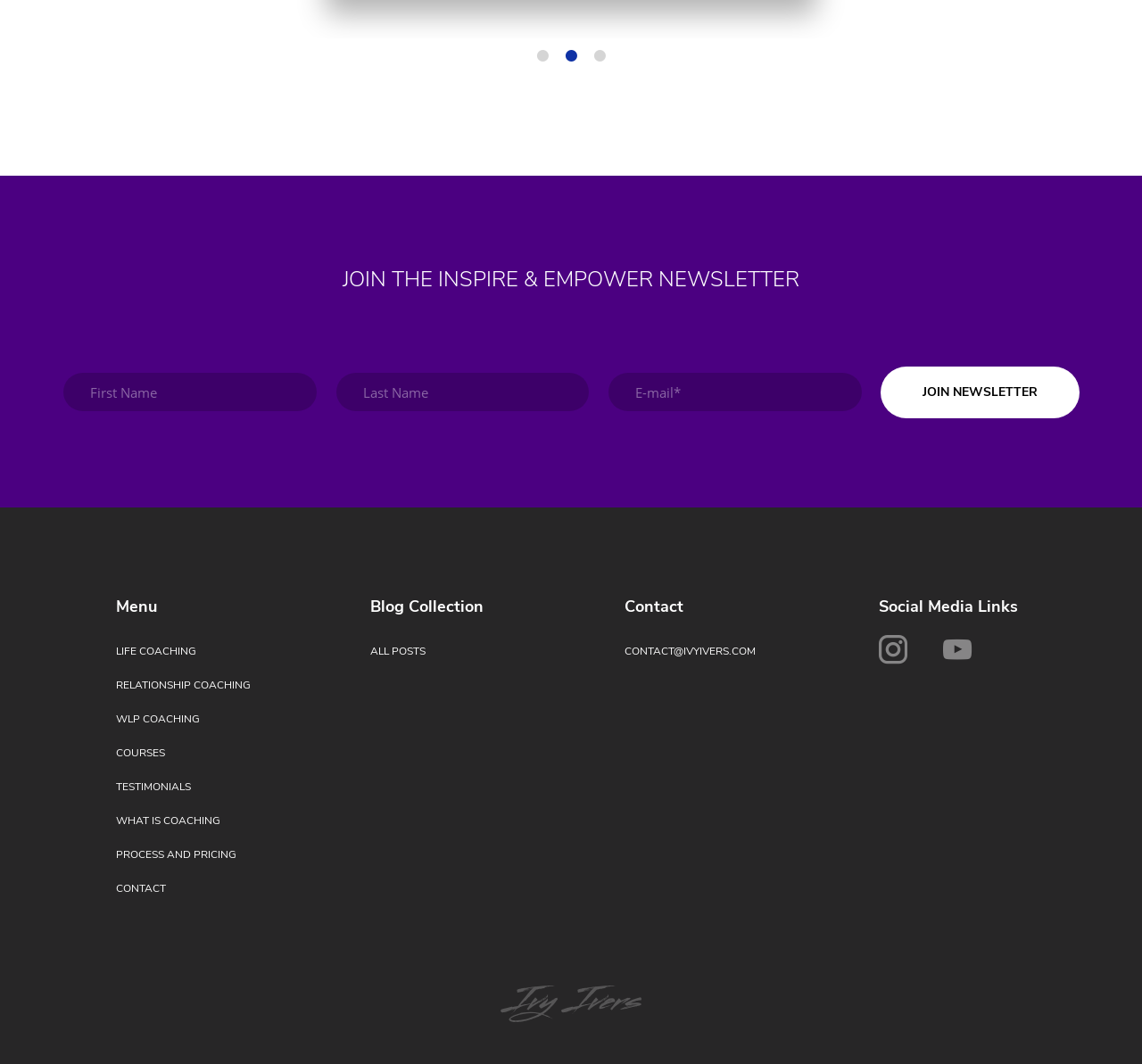Analyze the image and provide a detailed answer to the question: What type of coaching is offered?

The webpage offers different types of coaching, including Life Coaching, Relationship Coaching, and WLP Coaching, as indicated by the links on the webpage.